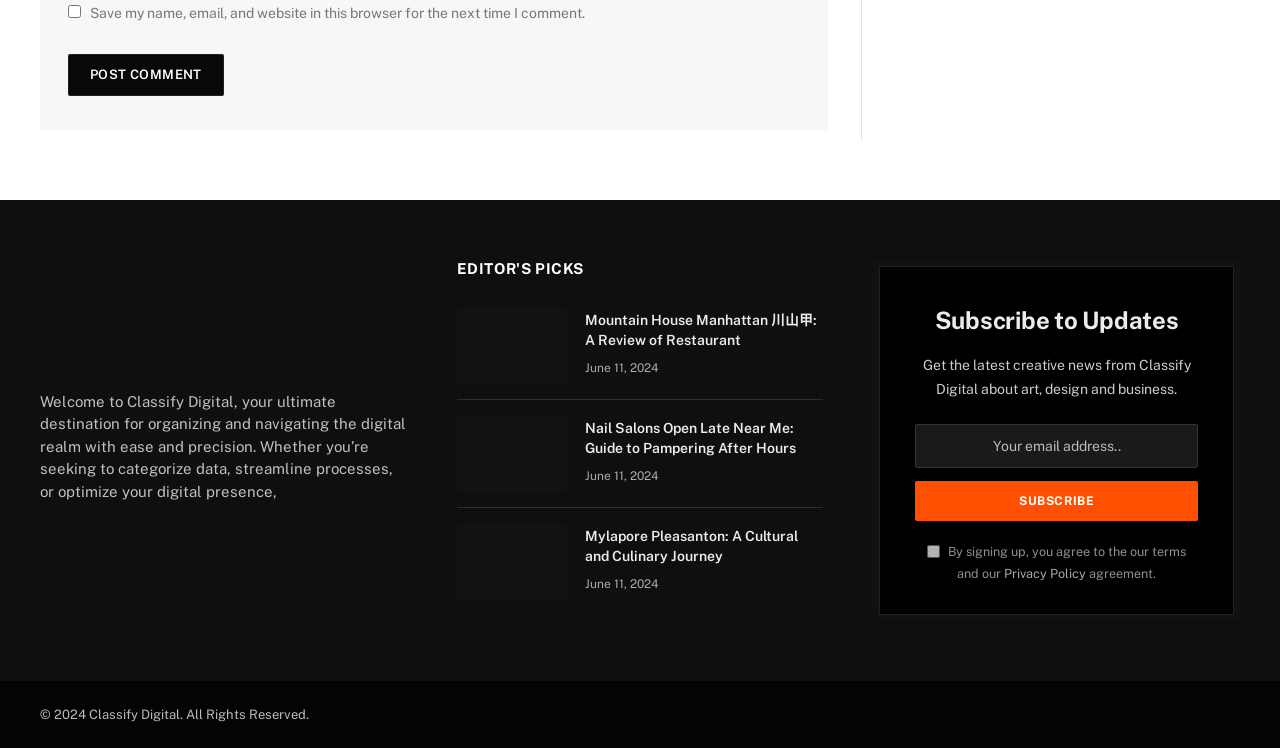What is the name of the website?
Look at the image and construct a detailed response to the question.

The website's name is indicated by the static text 'Welcome to Classify Digital, your ultimate destination for organizing and navigating the digital realm with ease and precision.' at the top of the webpage.